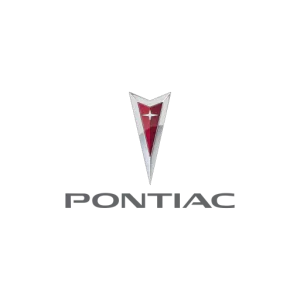What is the color of the triangular design in the logo?
Provide a detailed and extensive answer to the question.

The logo showcases a predominant red triangular design with a white star in the center, symbolizing performance and innovation, and the red color is a prominent feature of the emblem.